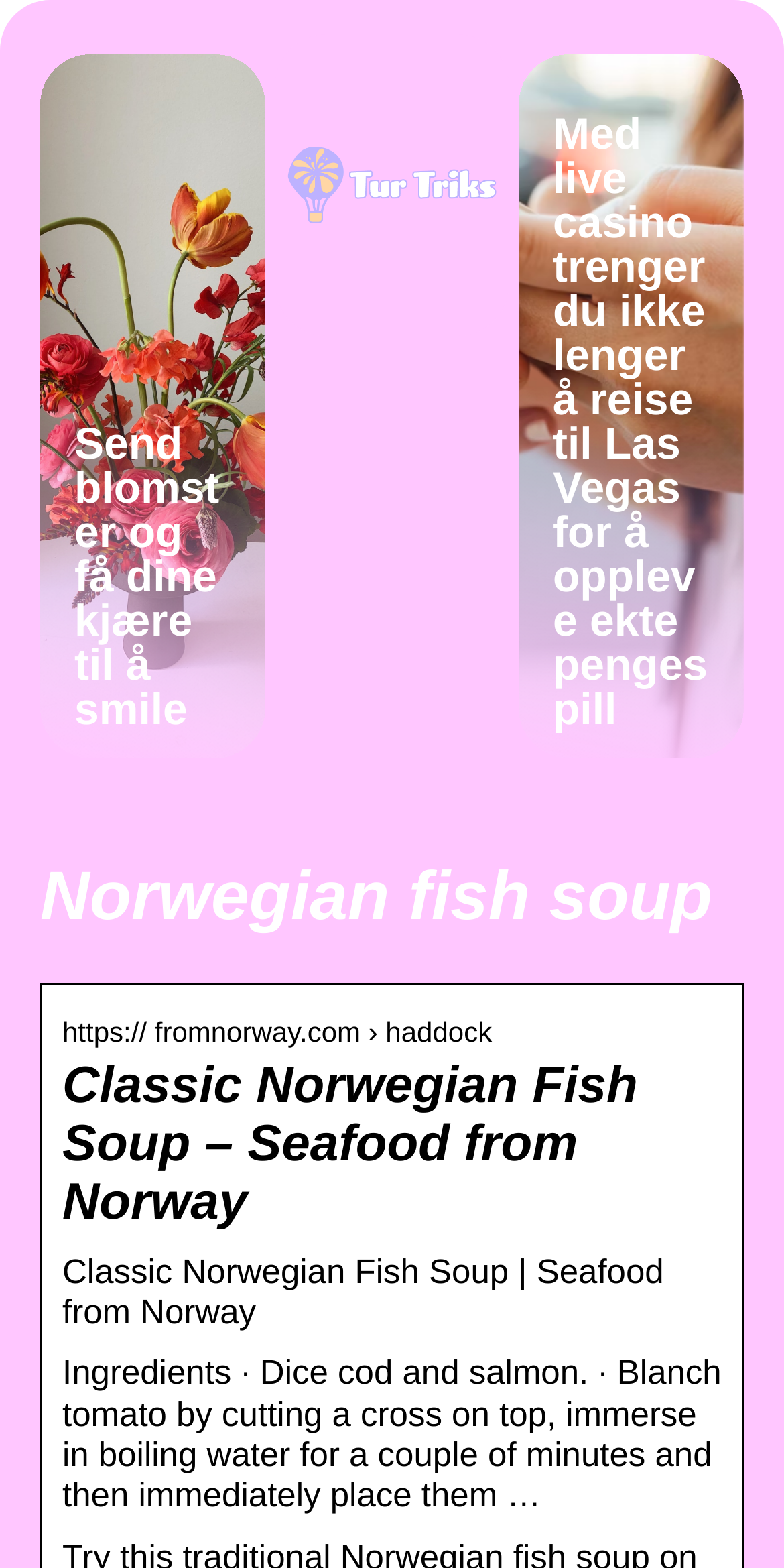What type of fish is mentioned in the recipe?
Please use the image to deliver a detailed and complete answer.

I found the answer by looking at the ingredients list in the recipe, which mentions 'Dice cod and salmon'.